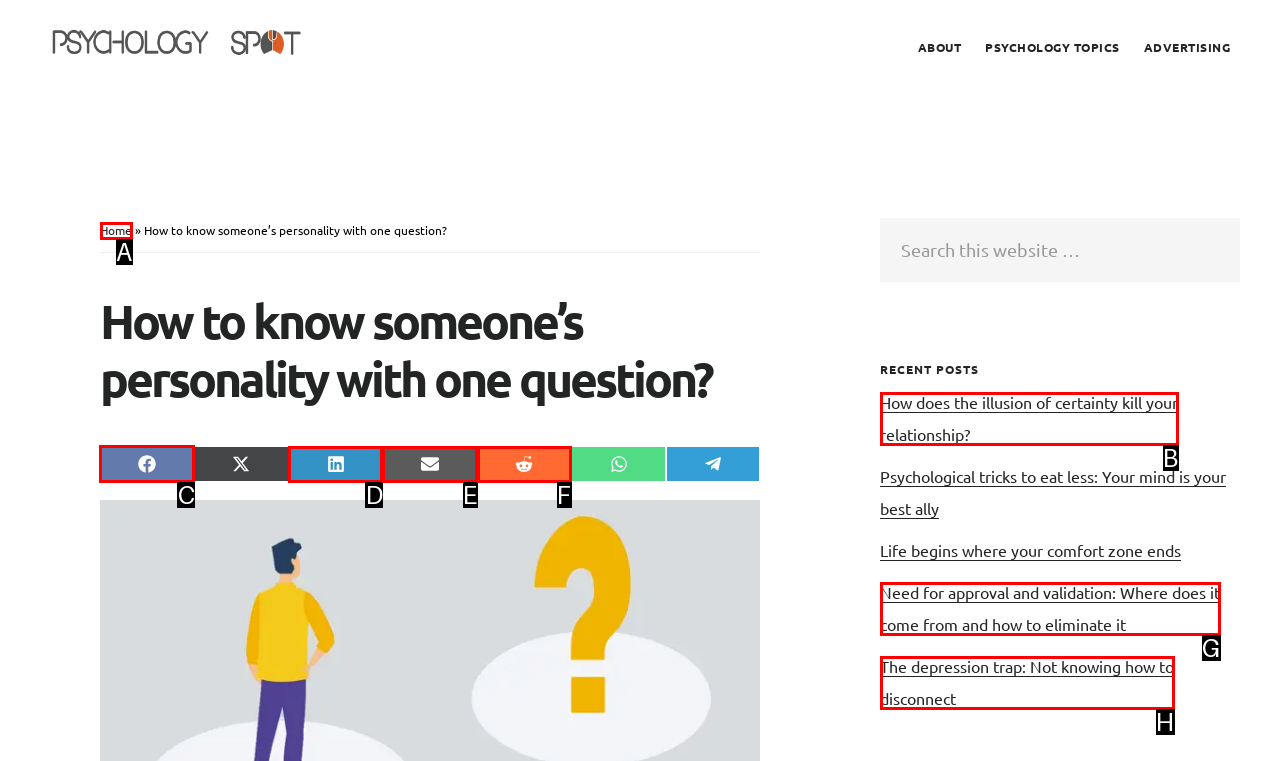What letter corresponds to the UI element to complete this task: Share this article on Facebook
Answer directly with the letter.

C